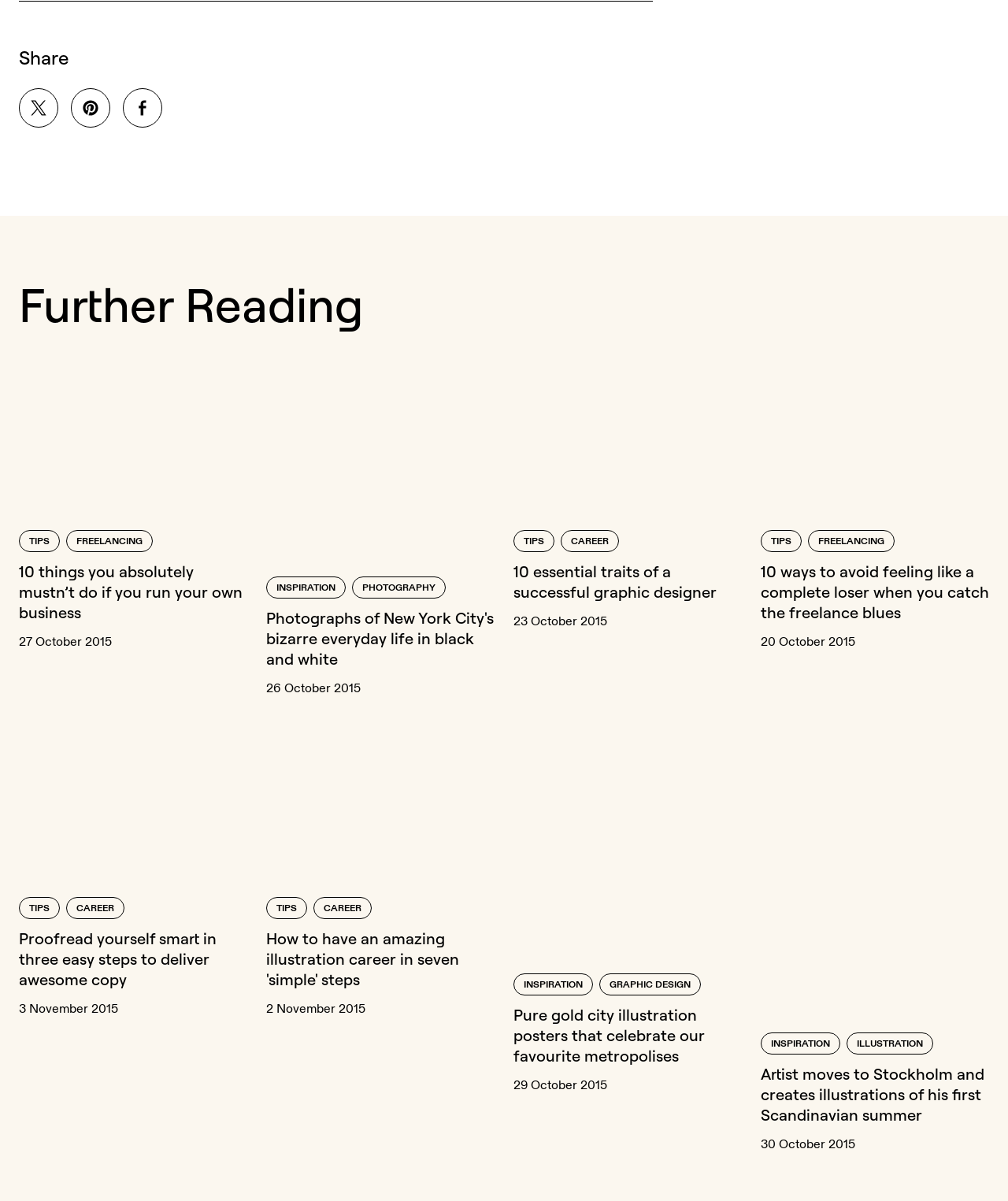Identify the bounding box coordinates for the element that needs to be clicked to fulfill this instruction: "View 'Photographs of New York City's bizarre everyday life in black and white'". Provide the coordinates in the format of four float numbers between 0 and 1: [left, top, right, bottom].

[0.264, 0.506, 0.491, 0.557]